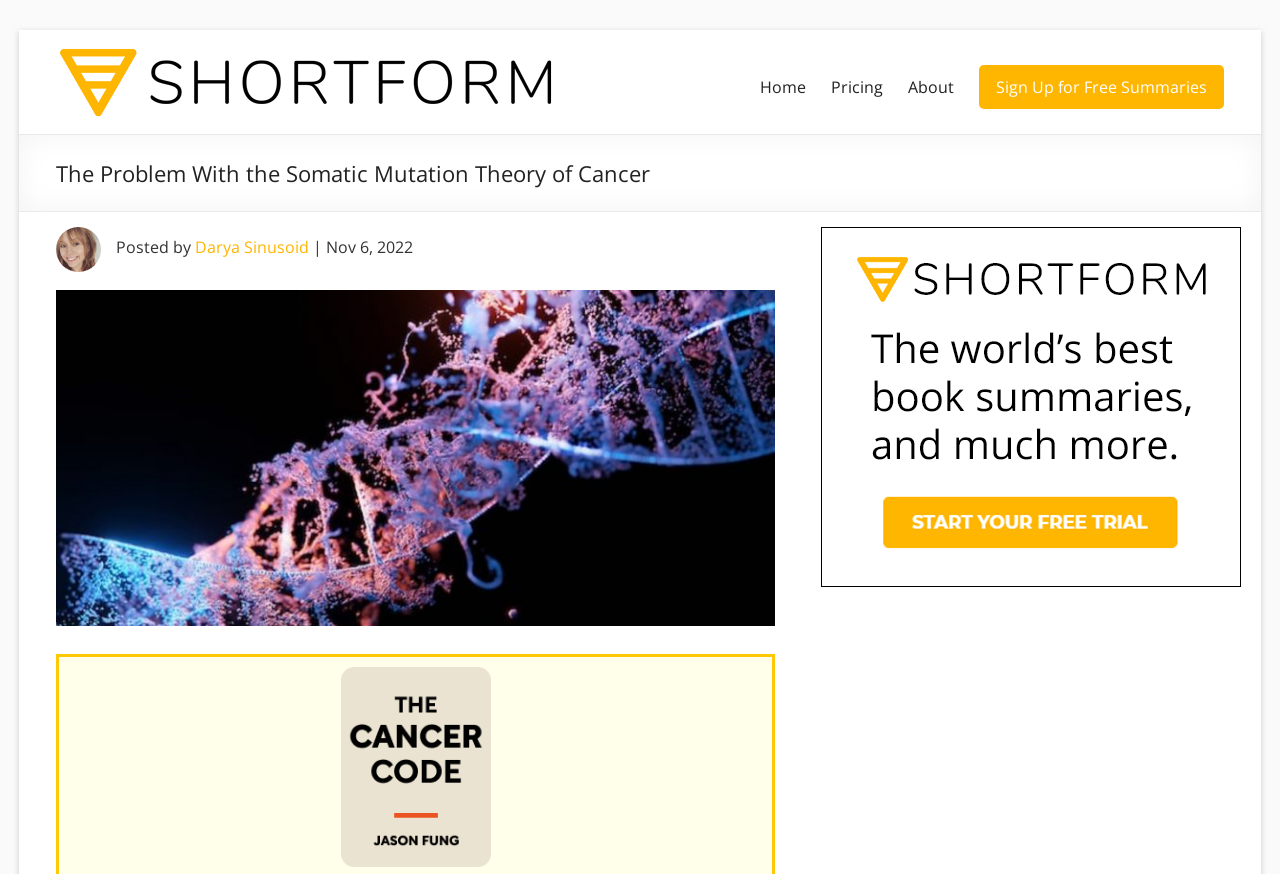Provide the bounding box coordinates of the HTML element described by the text: "Sign Up for Free Summaries". The coordinates should be in the format [left, top, right, bottom] with values between 0 and 1.

[0.764, 0.074, 0.956, 0.125]